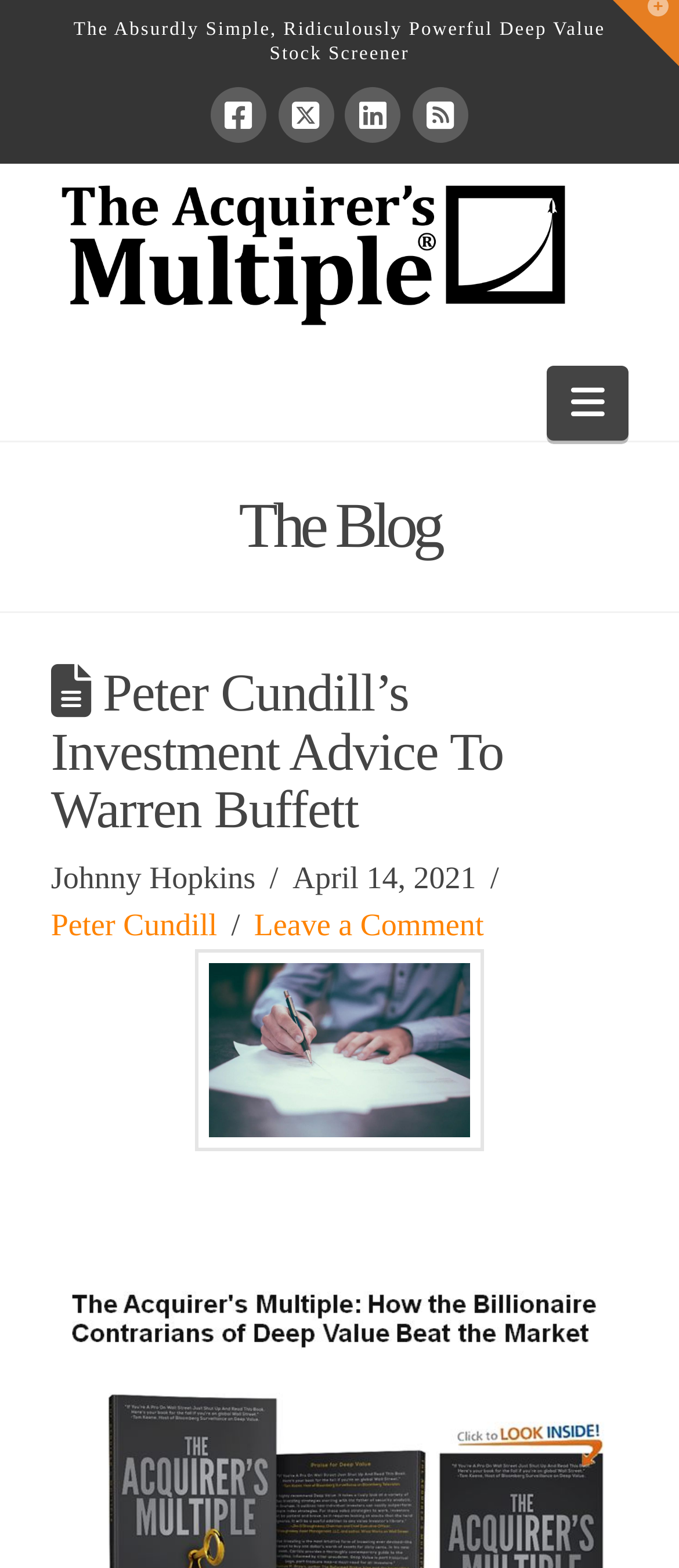Identify the bounding box coordinates of the region that needs to be clicked to carry out this instruction: "Click on Facebook link". Provide these coordinates as four float numbers ranging from 0 to 1, i.e., [left, top, right, bottom].

[0.31, 0.055, 0.392, 0.091]